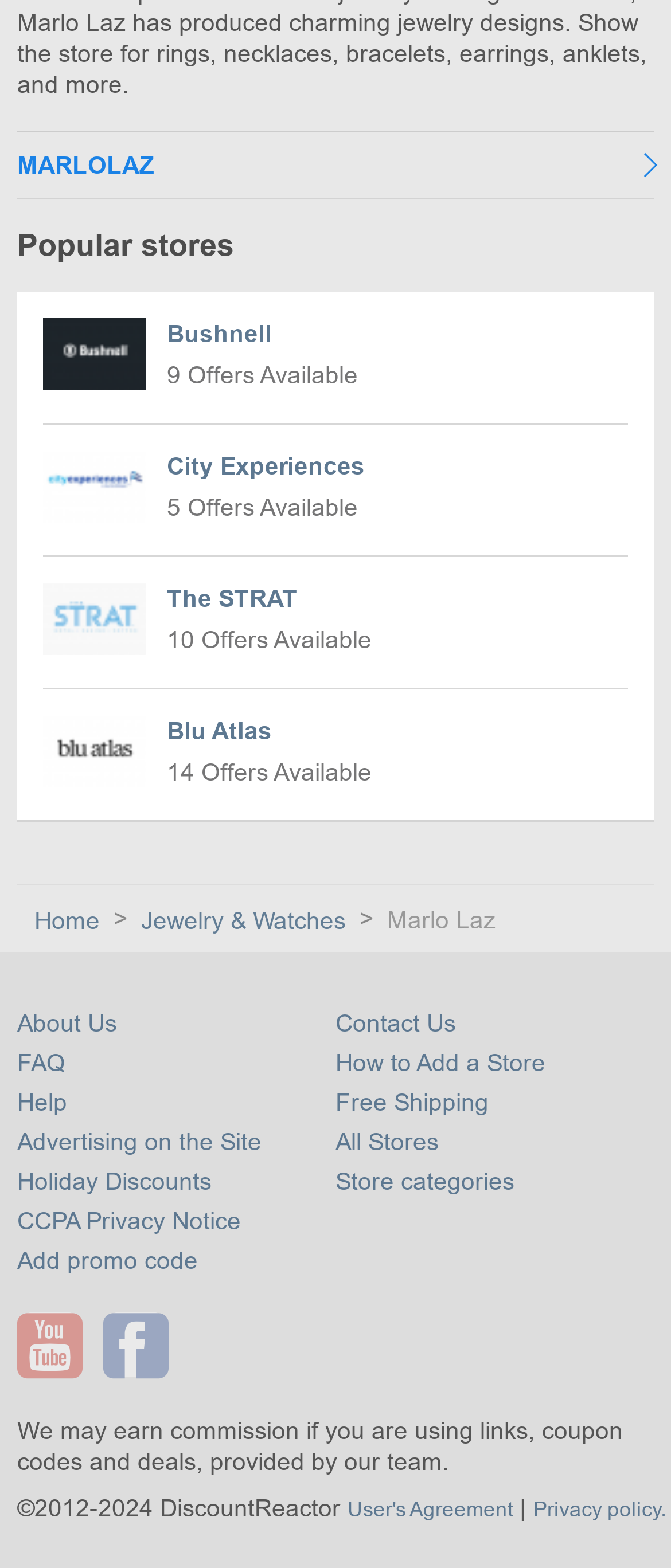Identify the bounding box coordinates necessary to click and complete the given instruction: "Learn about the website".

[0.026, 0.644, 0.174, 0.661]